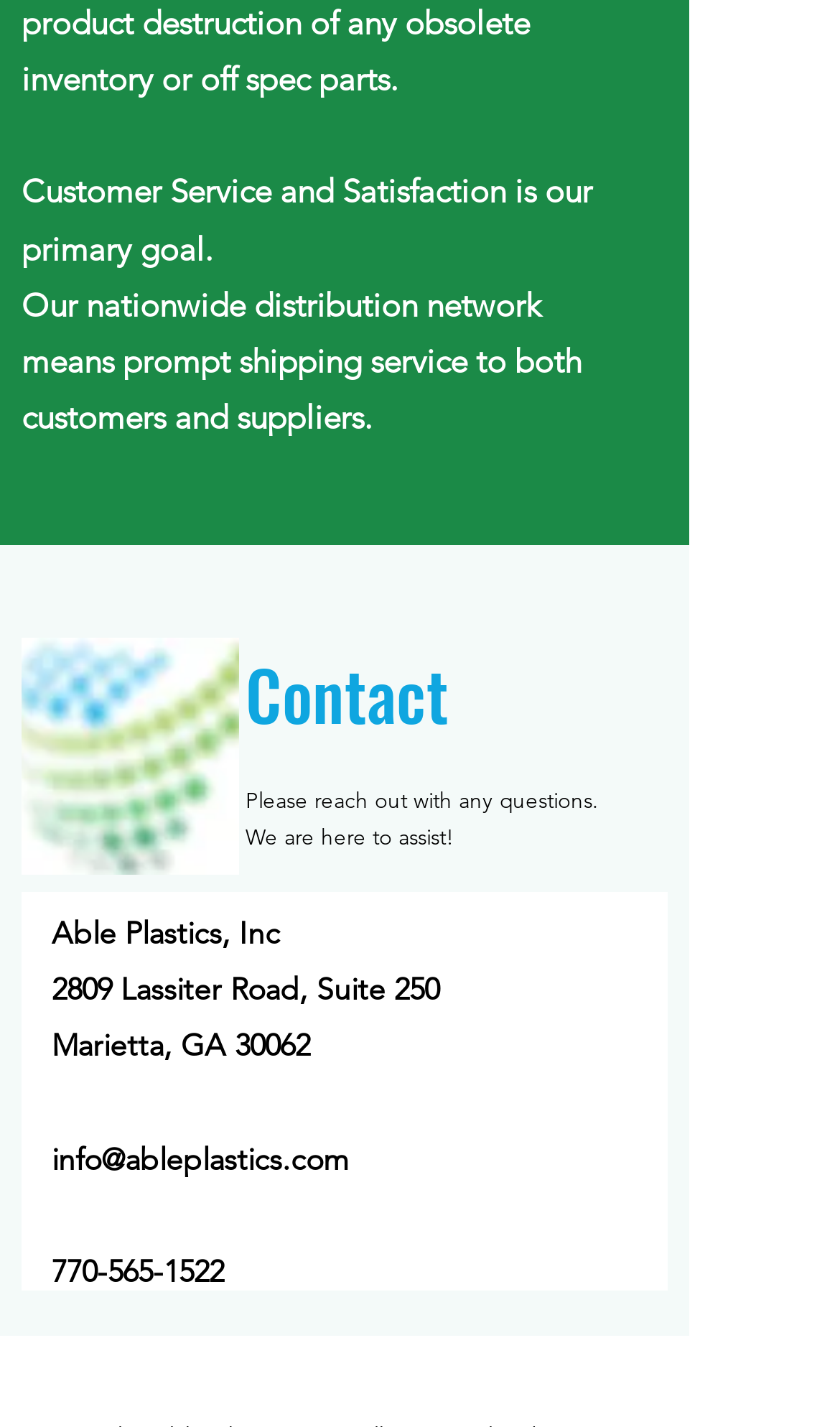Respond to the question below with a concise word or phrase:
What is the company name?

Able Plastics, Inc